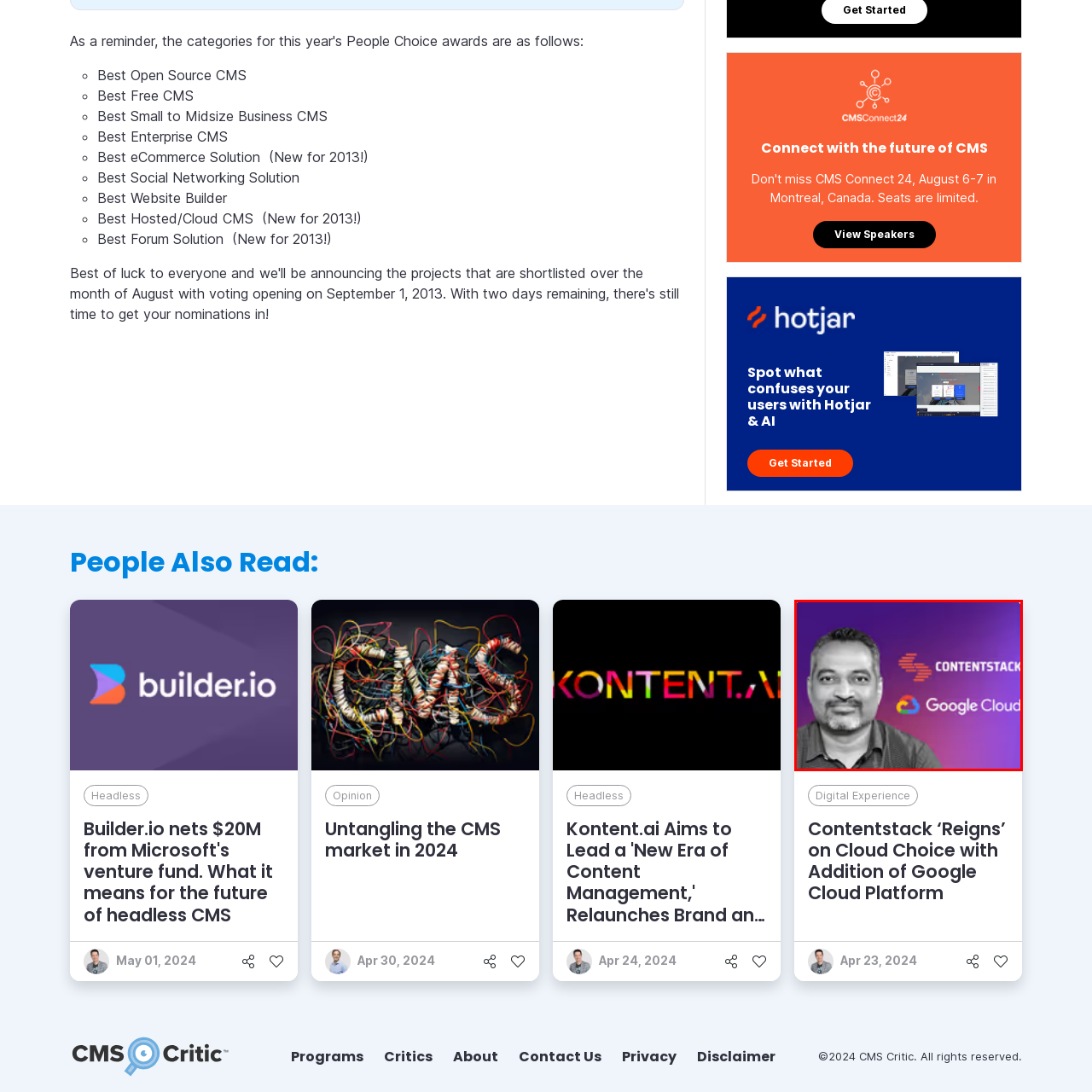Inspect the part framed by the grey rectangle, What is the focus of Contentstack's strategy? 
Reply with a single word or phrase.

Leveraging Google Cloud technology